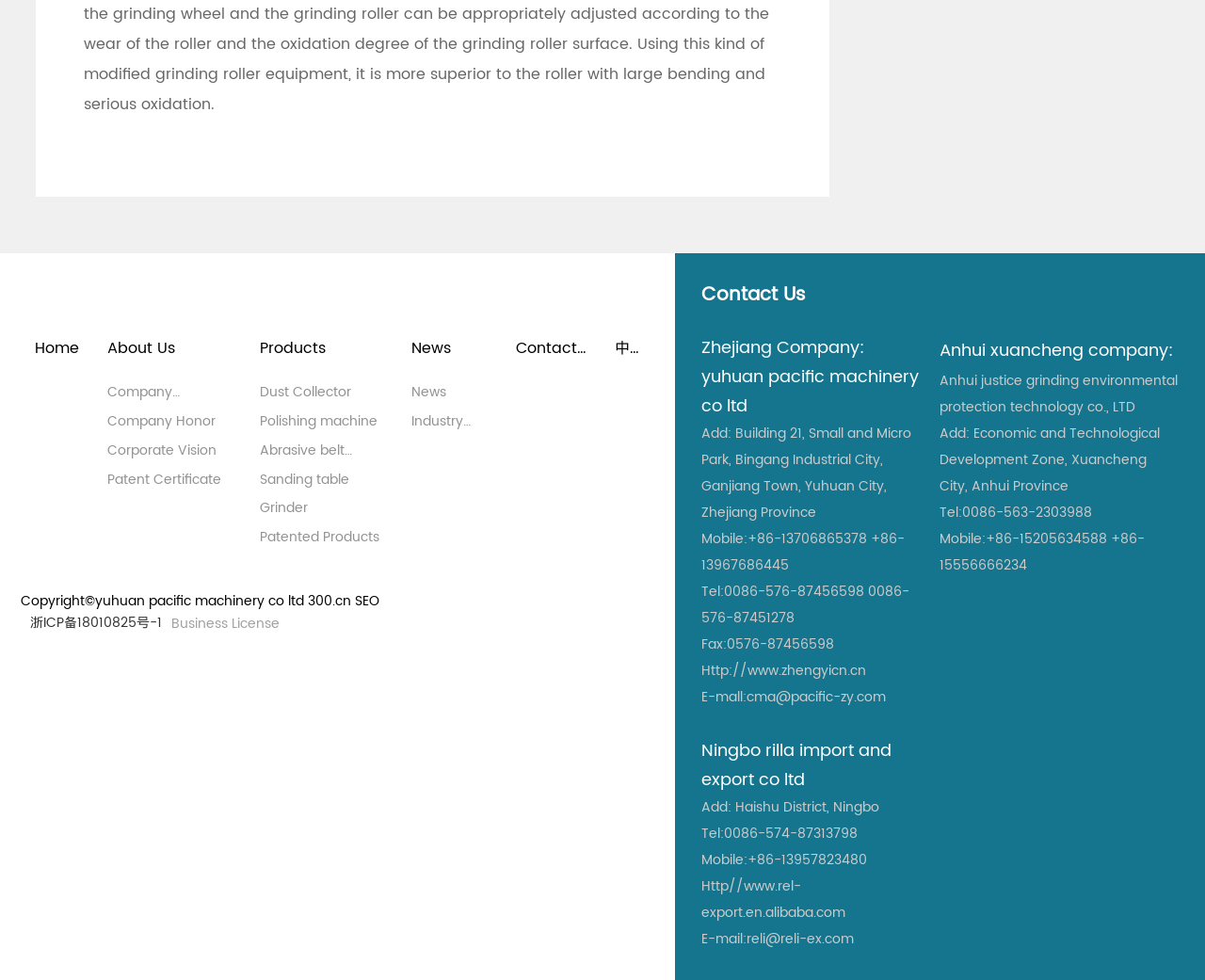Could you specify the bounding box coordinates for the clickable section to complete the following instruction: "search for something"?

None